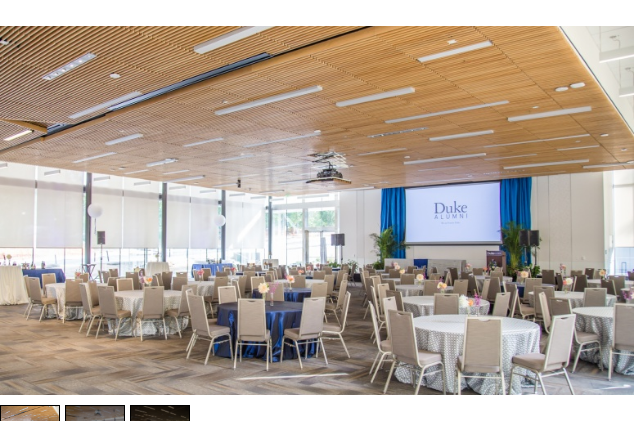Formulate a detailed description of the image content.

The image showcases a beautifully arranged event space within the Penn Pavilion, ideal for hosting a variety of gatherings. The room features multiple round tables covered with decorative linens, some in shades of blue and others in light patterns, organized neatly throughout the area. Each table is adorned with flower centerpieces, contributing to an inviting atmosphere.

A stage area is visible at the front of the room, where a screen displays the words "Duke ALUMNI," hinting at a potential alumni event or gathering. The large windows allow natural light to flood the space, complemented by modern ceiling fixtures that enhance the ambiance. The room's stylish wooden ceiling adds warmth, while the clean lines and open layout ensure it feels spacious and versatile, suitable for banquets, lectures, or networking functions. This setting exemplifies the Penn Pavilion’s capability to accommodate various events with elegance and comfort.